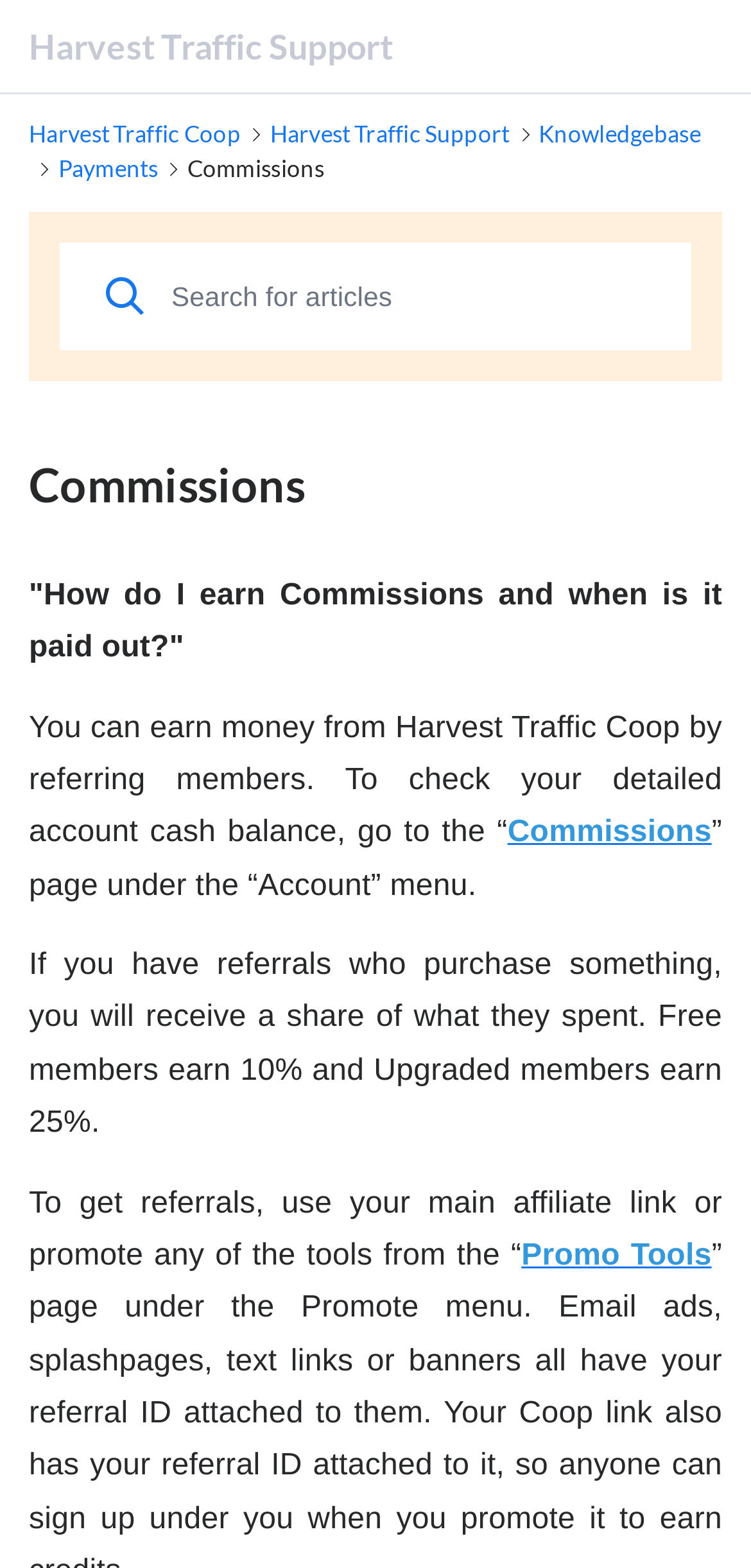Provide the bounding box coordinates, formatted as (top-left x, top-left y, bottom-right x, bottom-right y), with all values being floating point numbers between 0 and 1. Identify the bounding box of the UI element that matches the description: Promo Tools

[0.694, 0.79, 0.948, 0.811]